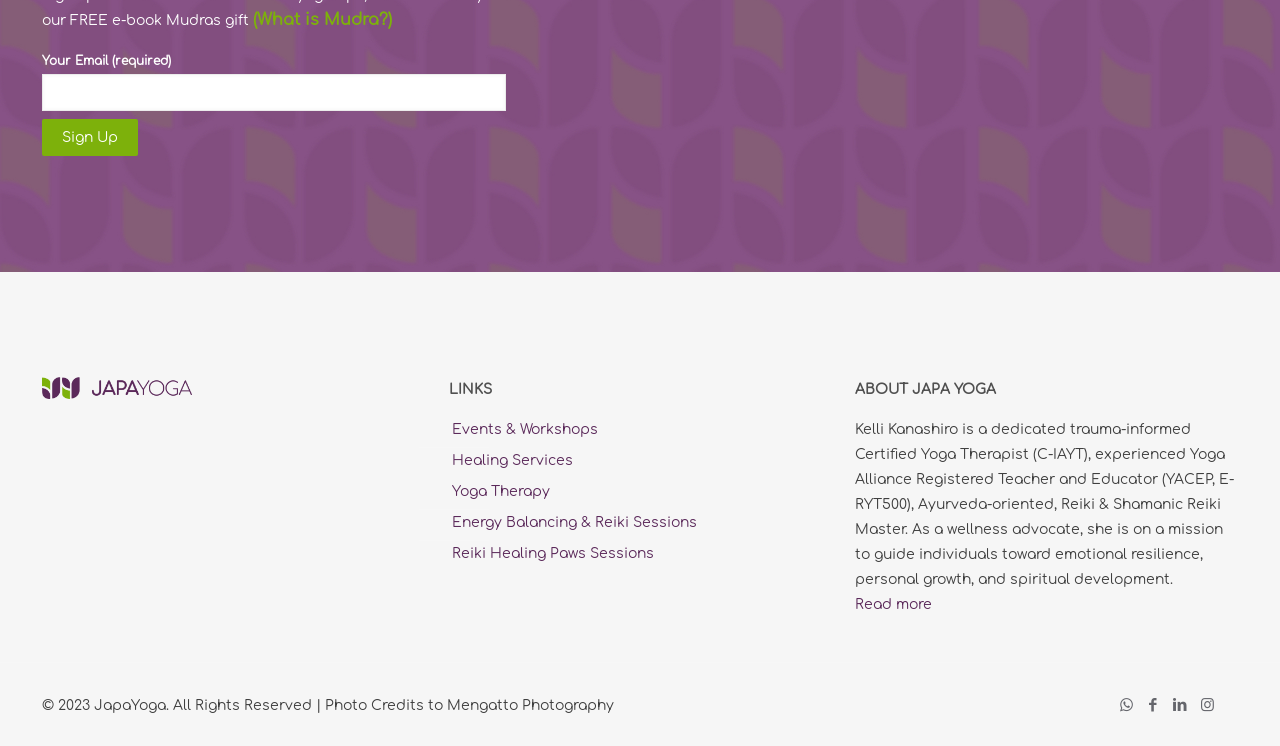Please identify the bounding box coordinates of the element that needs to be clicked to perform the following instruction: "Learn more about Japa Yoga".

[0.668, 0.8, 0.728, 0.82]